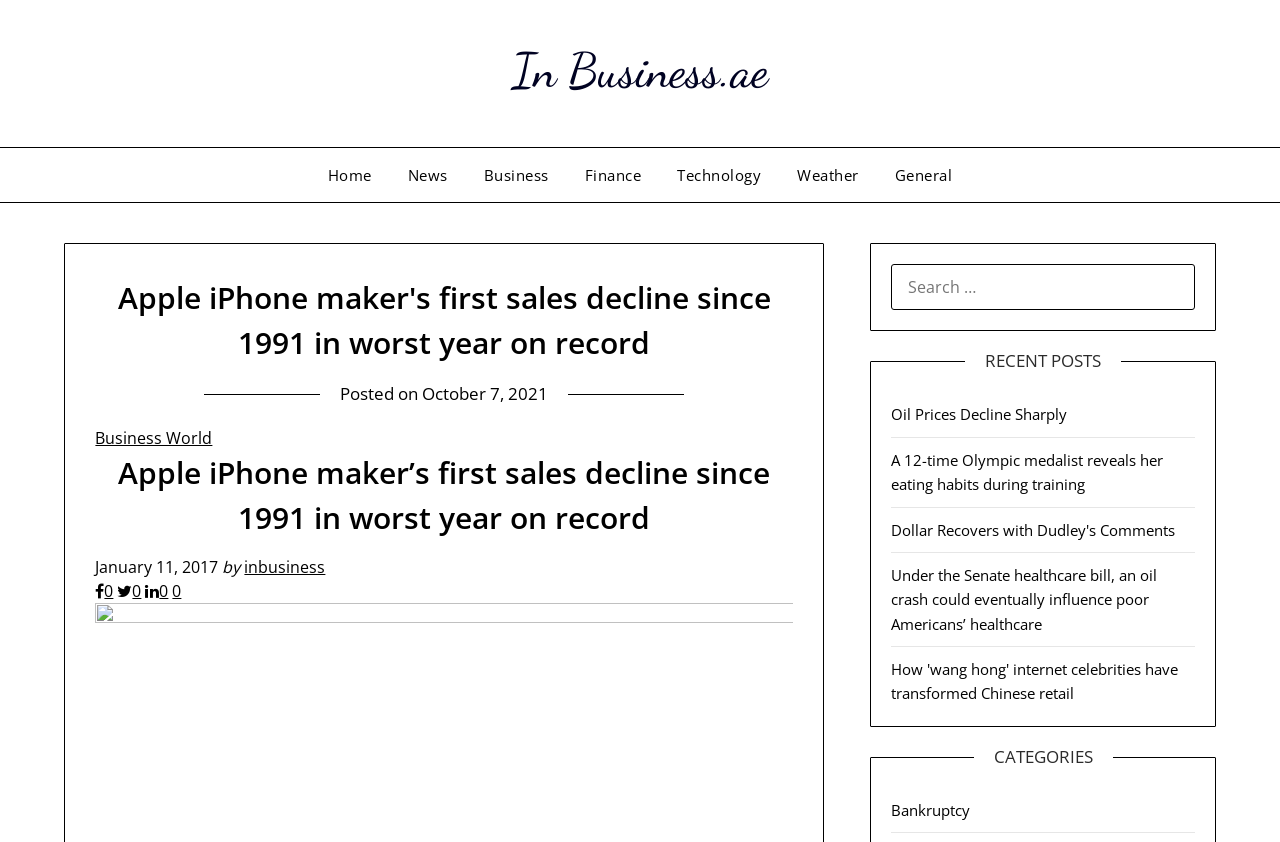What type of content is listed under 'RECENT POSTS'?
Using the image, elaborate on the answer with as much detail as possible.

I determined the type of content listed under 'RECENT POSTS' by looking at the links below the heading. The links have titles such as 'Oil Prices Decline Sharply' and 'A 12-time Olympic medalist reveals her eating habits during training', which suggest that they are news articles.